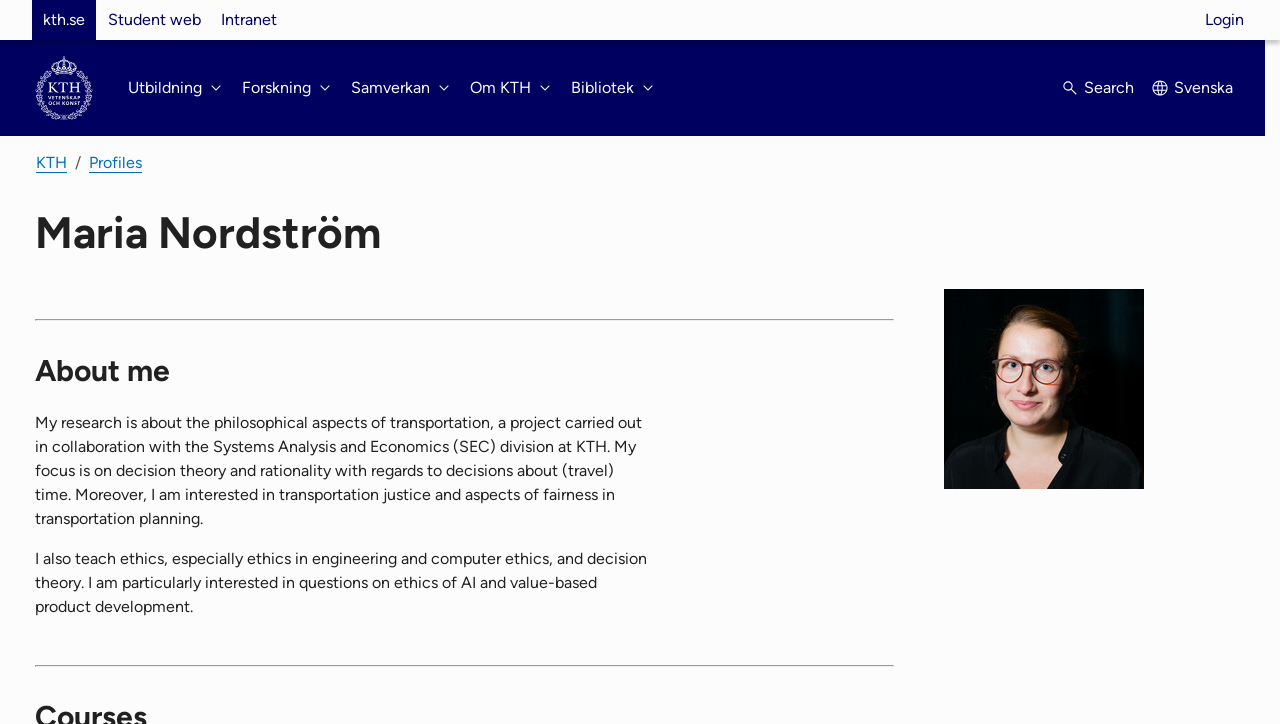Give an in-depth explanation of the webpage layout and content.

The webpage is about Maria Nordström, a researcher at KTH. At the top left, there is a navigation menu with links to "Websites", "Student web", and "Intranet". On the top right, there is a "Login" link. Below the navigation menu, there is a figure with an image that links to KTH's start page.

The main content of the page is divided into two sections. On the left, there is a navigation menu with buttons for "Utbildning", "Forskning", "Samverkan", "Om KTH", and "Bibliotek". Below this menu, there is a search button and a link to switch to Swedish.

On the right, there is a section with breadcrumbs showing the path "KTH" > "Profiles" > "Maria Nordström". Below the breadcrumbs, there is a heading with Maria Nordström's name, followed by a horizontal separator. Then, there is a heading "About me" and a paragraph describing Maria's research, which focuses on the philosophical aspects of transportation, decision theory, and transportation justice.

Below the research description, there is another paragraph describing Maria's teaching activities, including ethics and decision theory, with a particular interest in AI ethics and value-based product development. At the bottom of the page, there is a horizontal separator, and a profile picture of Maria Nordström is displayed on the right side.